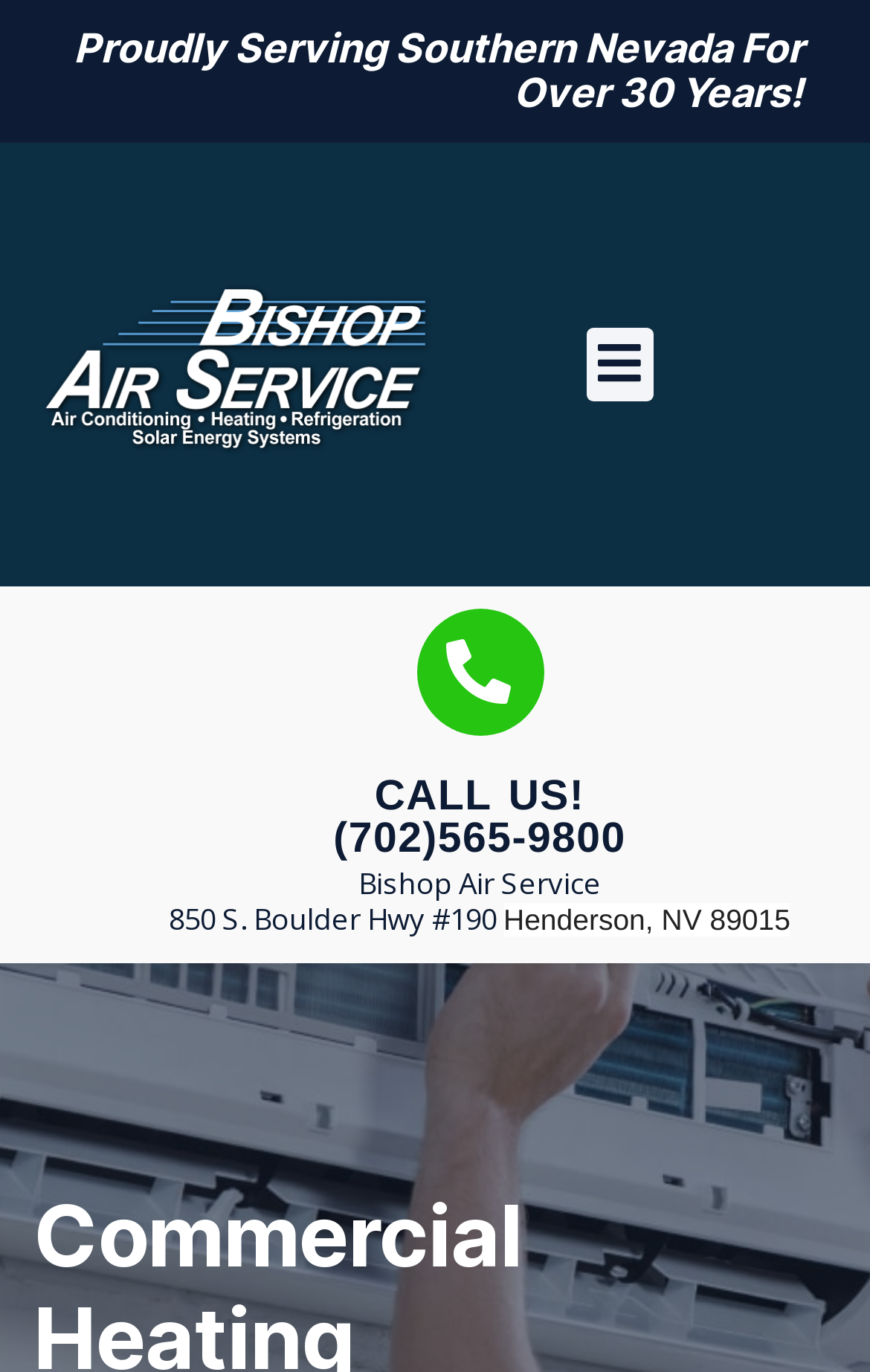Provide a short answer to the following question with just one word or phrase: What is the purpose of the button?

Menu Toggle